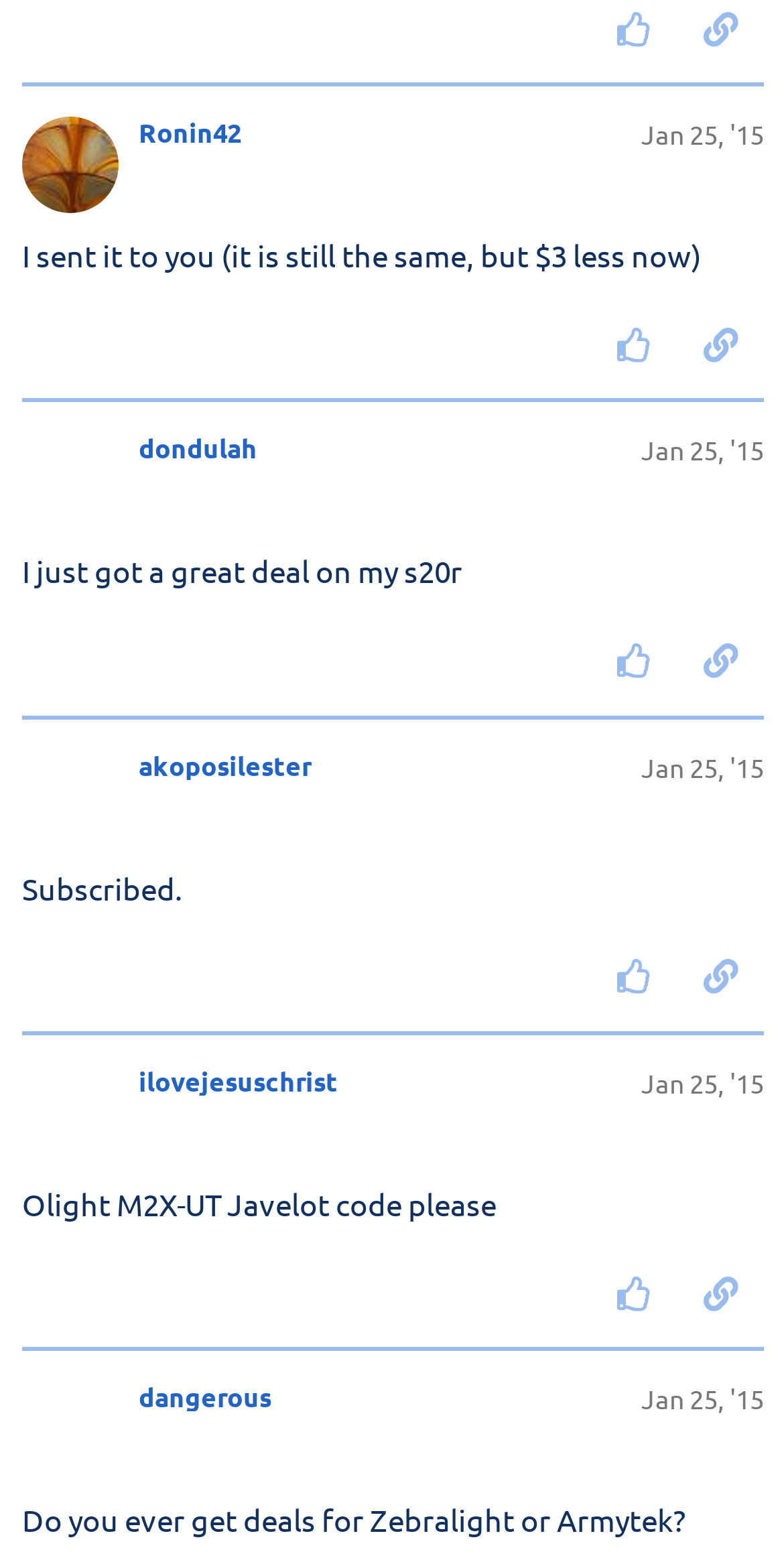Locate the coordinates of the bounding box for the clickable region that fulfills this instruction: "View the post by ilovejesuschrist".

[0.177, 0.683, 0.431, 0.703]